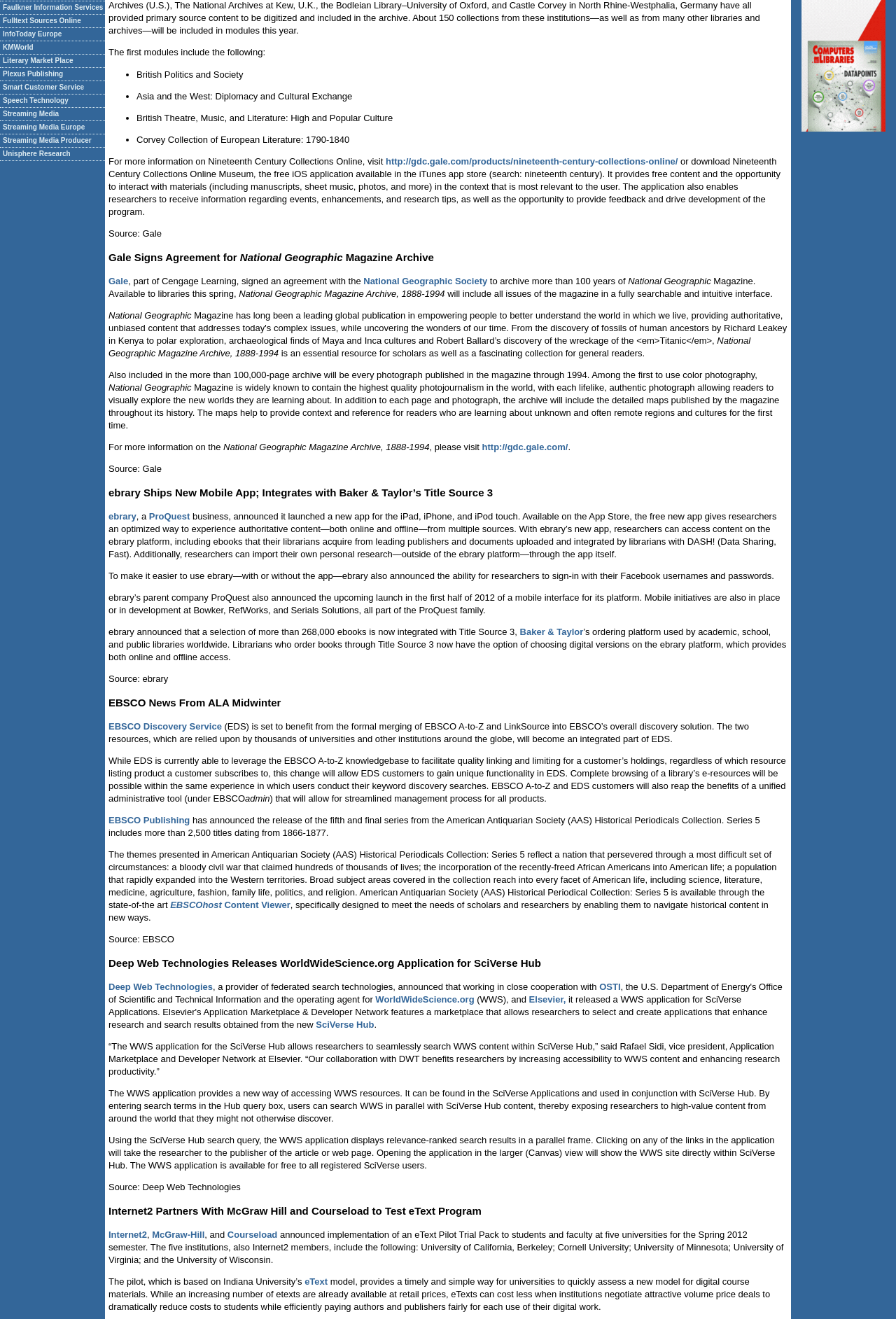Find and provide the bounding box coordinates for the UI element described here: "Elsevier,". The coordinates should be given as four float numbers between 0 and 1: [left, top, right, bottom].

[0.59, 0.753, 0.634, 0.761]